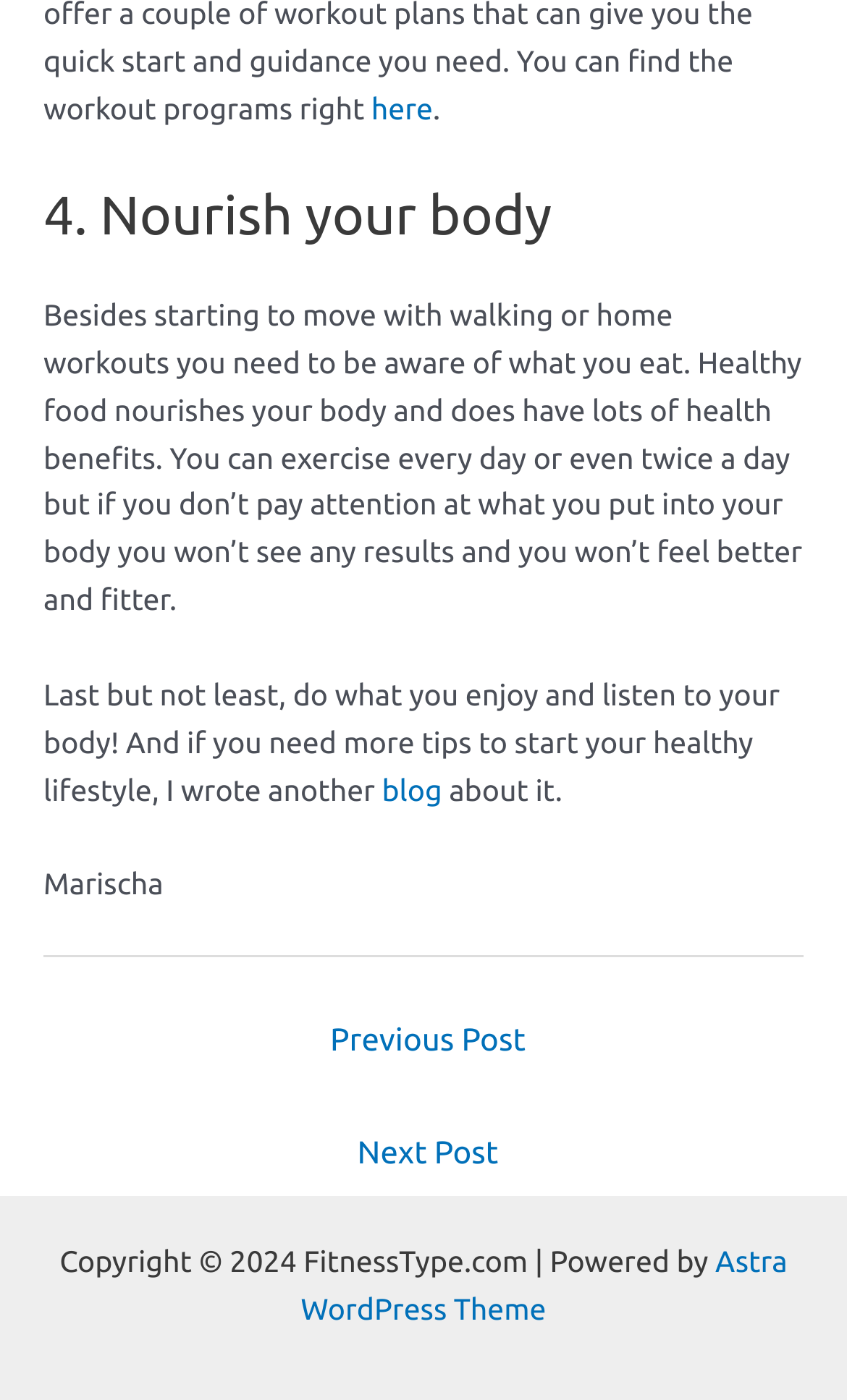Give a short answer using one word or phrase for the question:
What is the name of the WordPress theme used?

Astra